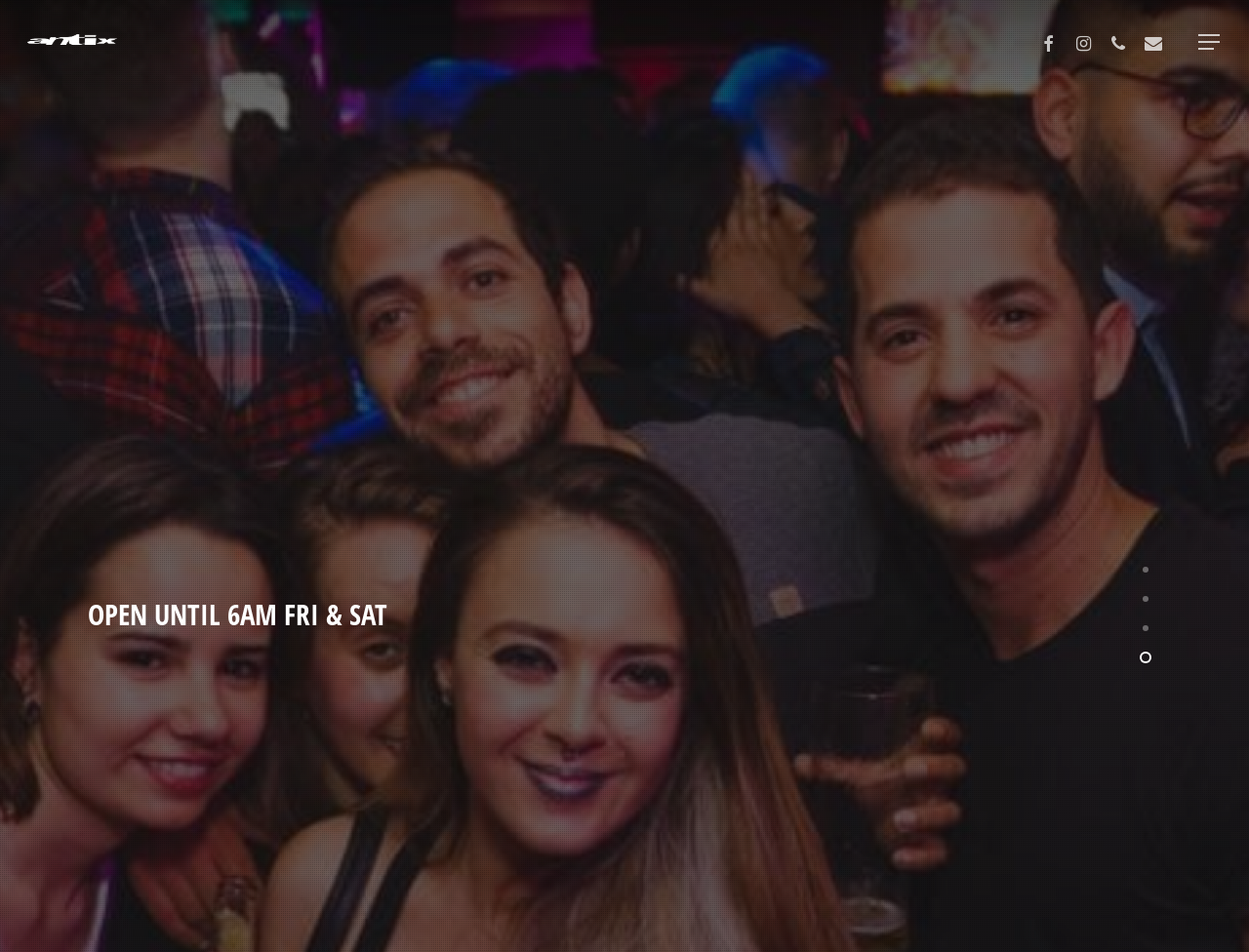Given the element description facebook, specify the bounding box coordinates of the corresponding UI element in the format (top-left x, top-left y, bottom-right x, bottom-right y). All values must be between 0 and 1.

[0.825, 0.032, 0.853, 0.056]